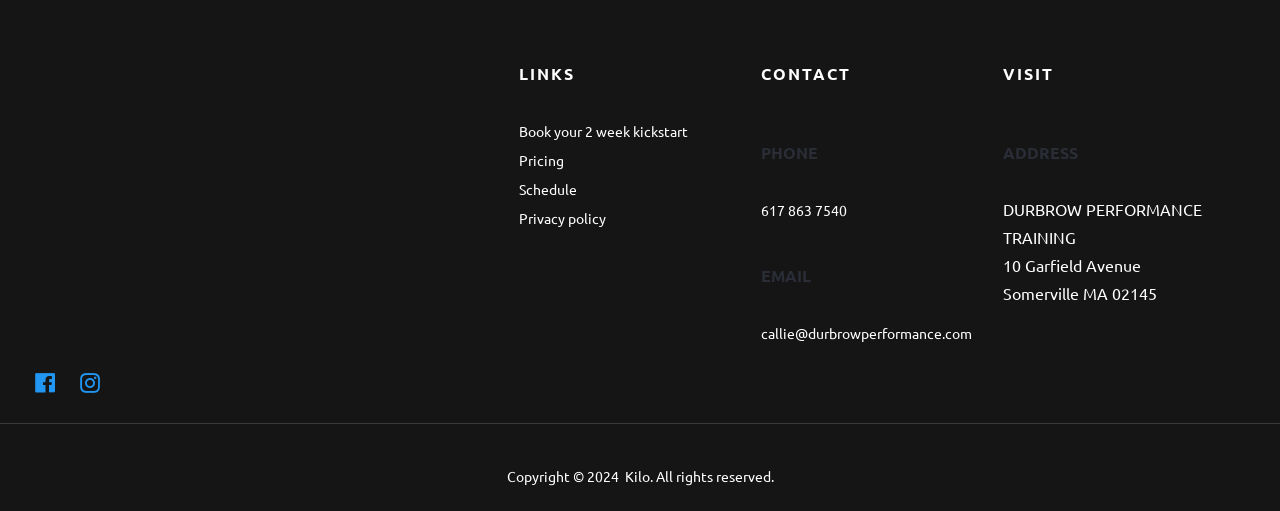Identify the bounding box coordinates of the area that should be clicked in order to complete the given instruction: "Check the copyright information". The bounding box coordinates should be four float numbers between 0 and 1, i.e., [left, top, right, bottom].

[0.396, 0.915, 0.604, 0.95]